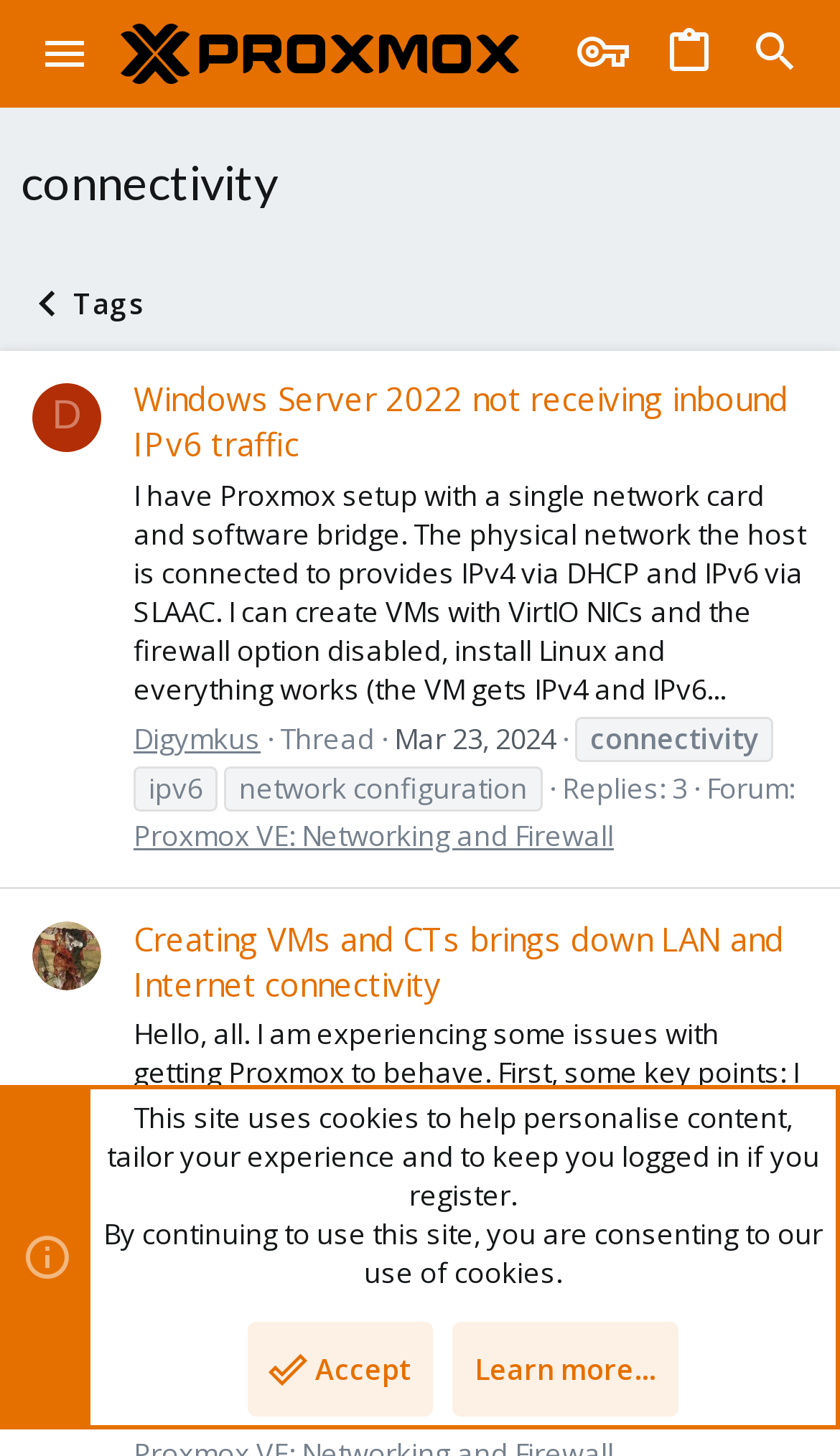Find the bounding box coordinates of the element to click in order to complete the given instruction: "View the thread 'Windows Server 2022 not receiving inbound IPv6 traffic'."

[0.159, 0.259, 0.962, 0.321]